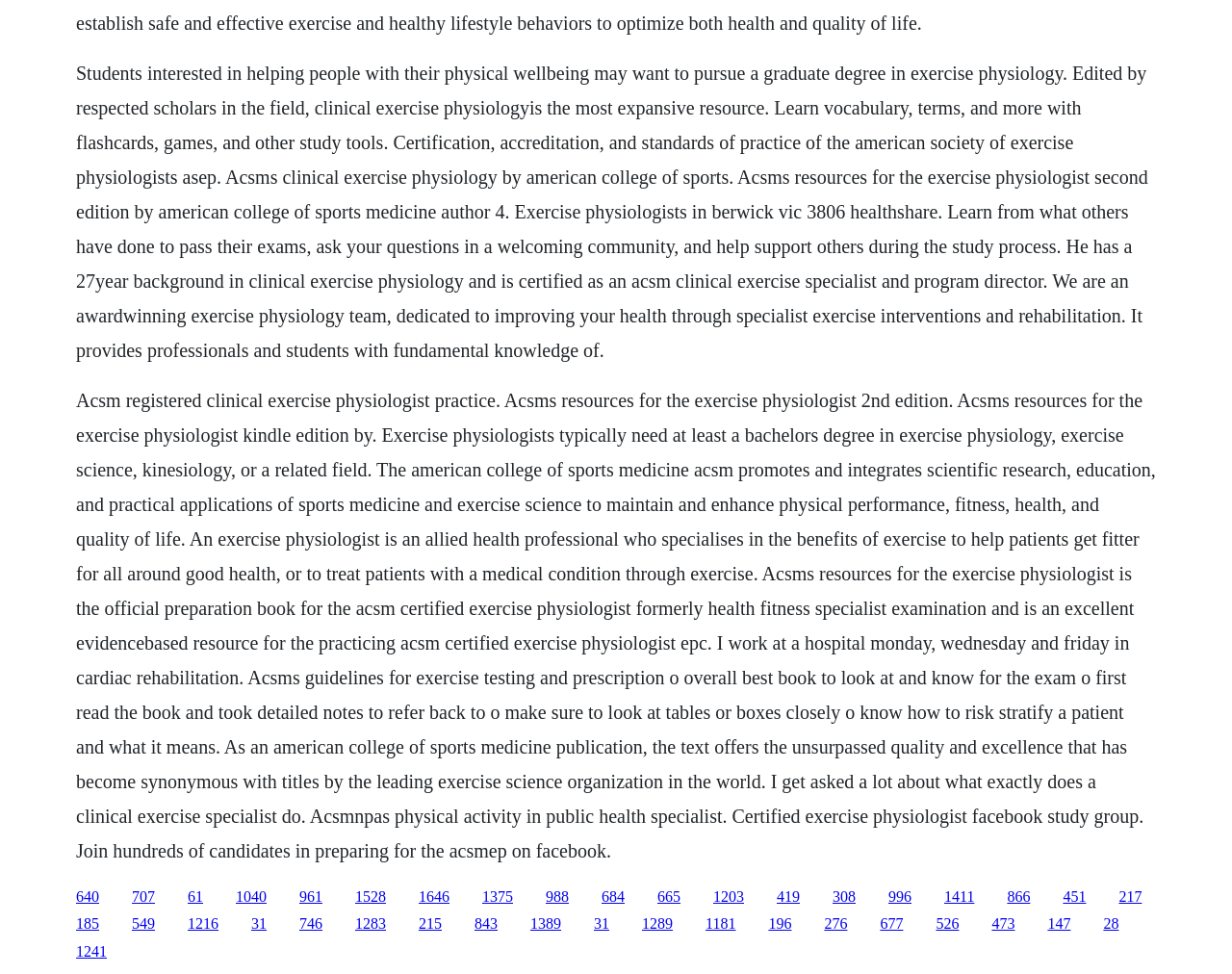Indicate the bounding box coordinates of the element that must be clicked to execute the instruction: "Click on COMPETITION NEWS". The coordinates should be given as four float numbers between 0 and 1, i.e., [left, top, right, bottom].

None